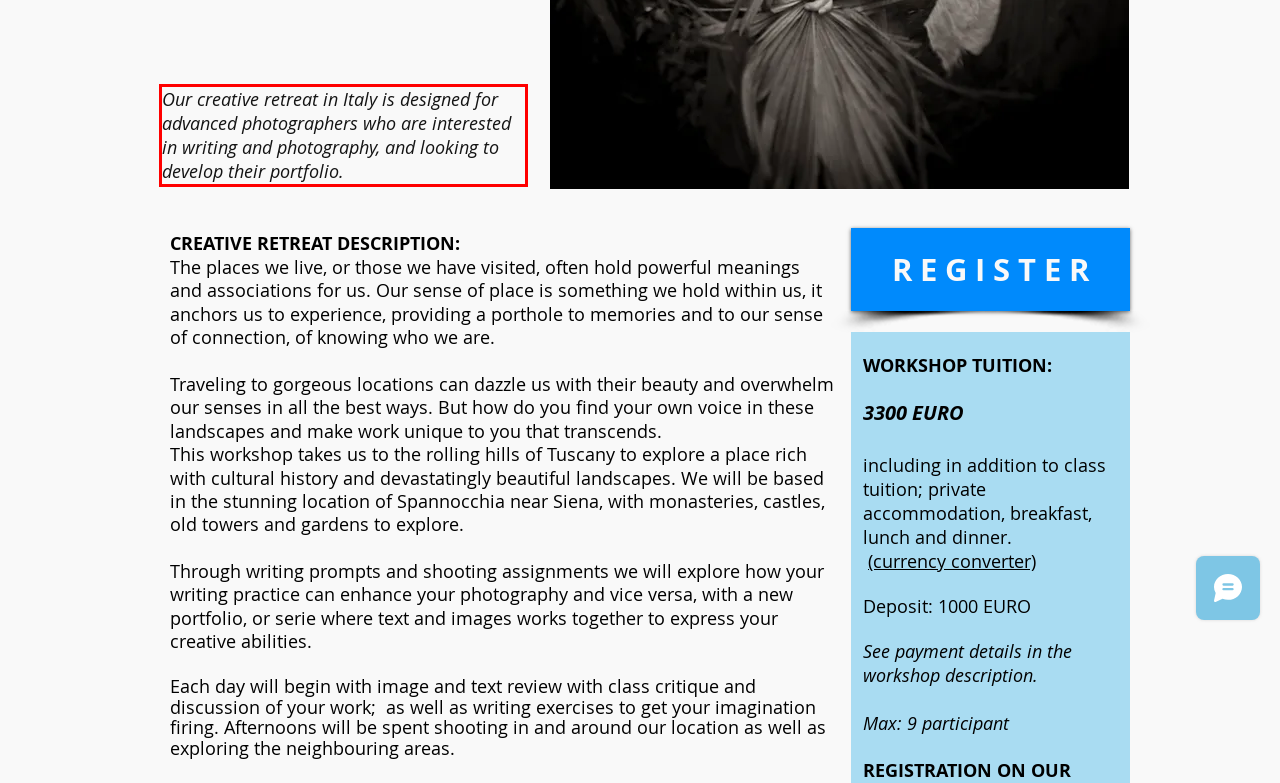You have a screenshot of a webpage with a red bounding box. Use OCR to generate the text contained within this red rectangle.

Our creative retreat in Italy is designed for advanced photographers who are interested in writing and photography, and looking to develop their portfolio.